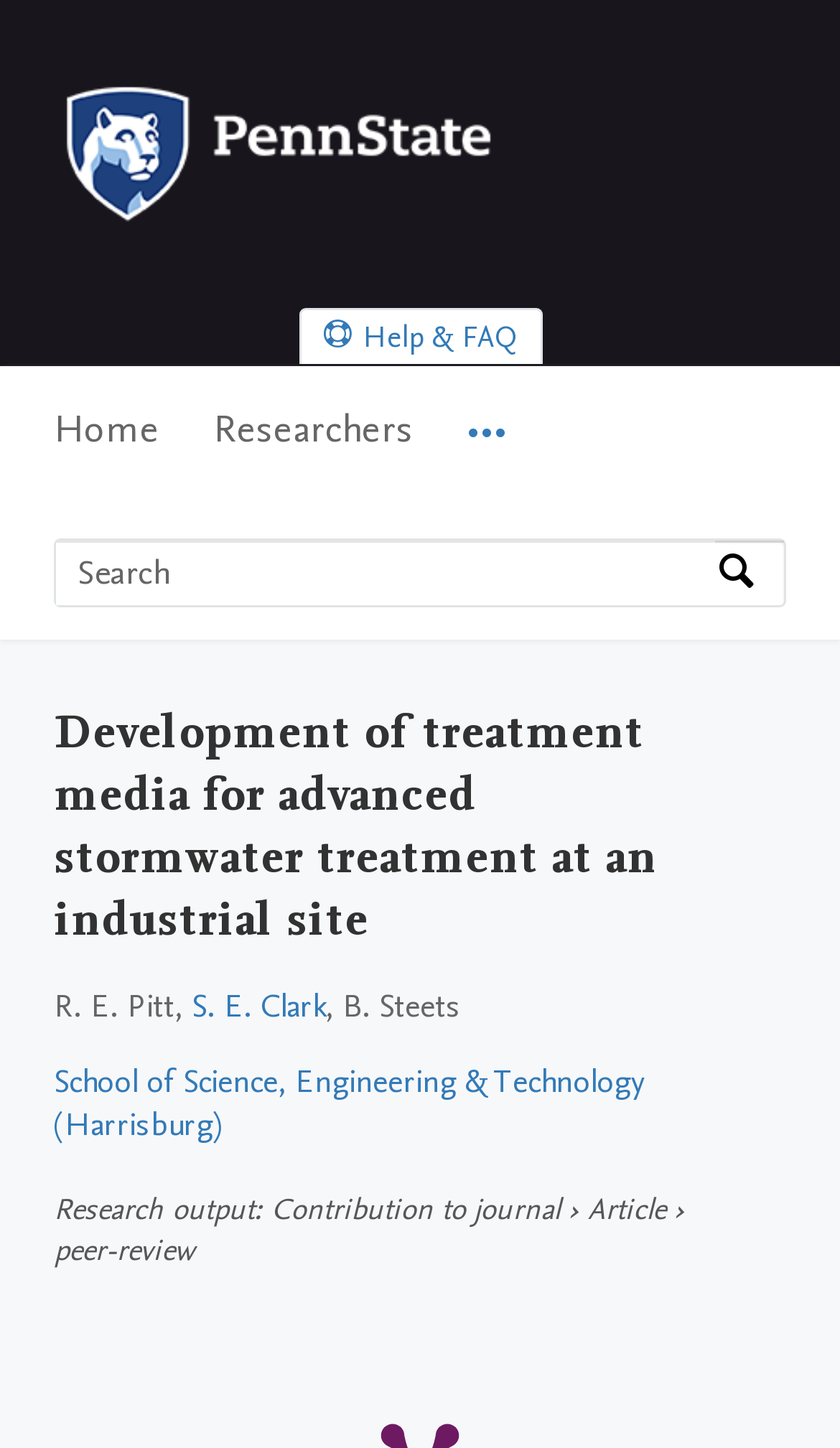Identify and generate the primary title of the webpage.

Development of treatment media for advanced stormwater treatment at an industrial site